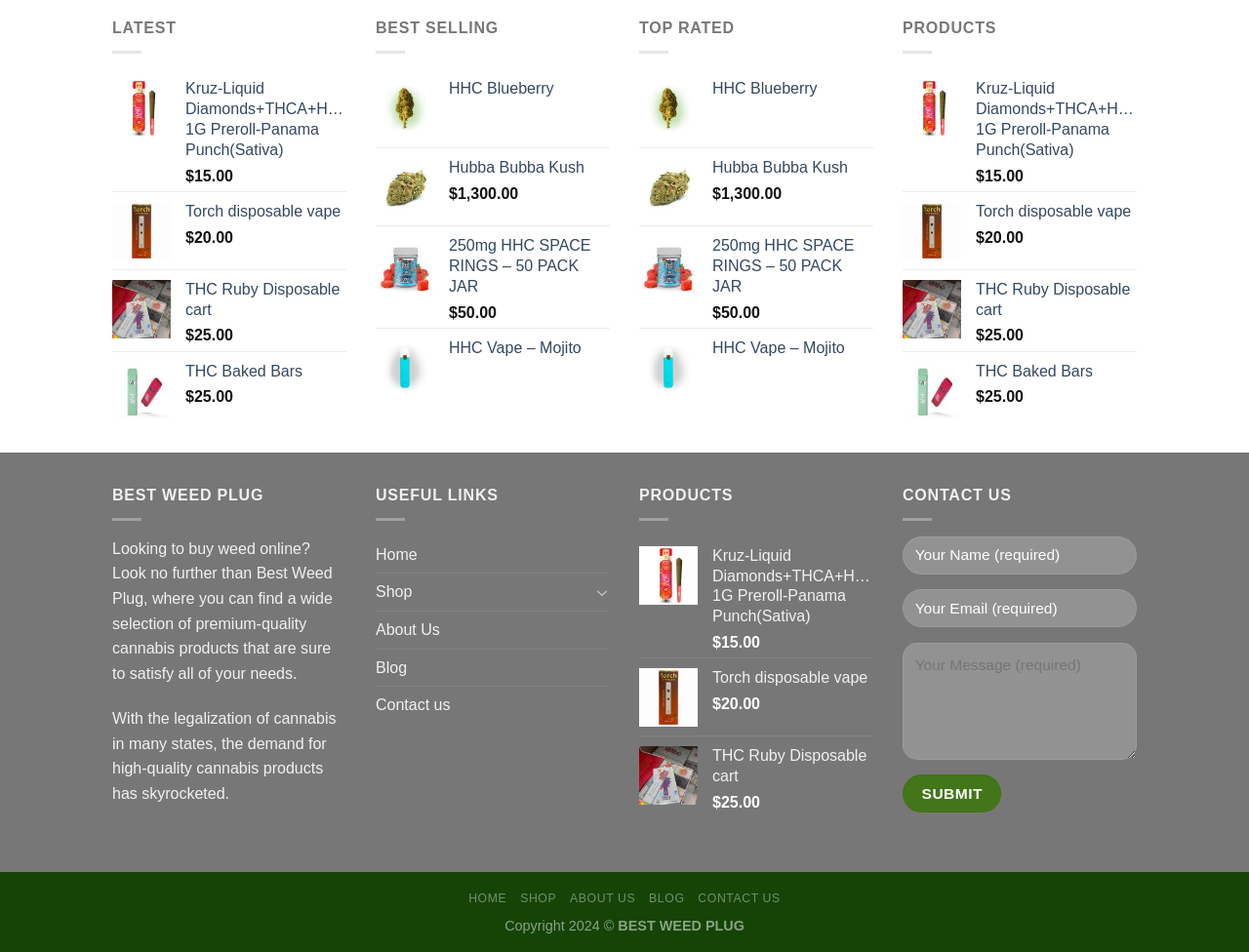How many products are listed under 'LATEST' category?
Please give a detailed and thorough answer to the question, covering all relevant points.

I counted the number of products under the 'LATEST' category by looking at the links 'Kruz-Liquid Diamonds+THCA+HXY11-1G Preroll-Panama Punch(Sativa)', 'Torch disposable vape', 'THC Ruby Disposable cart', and 'THC Baked Bars'.